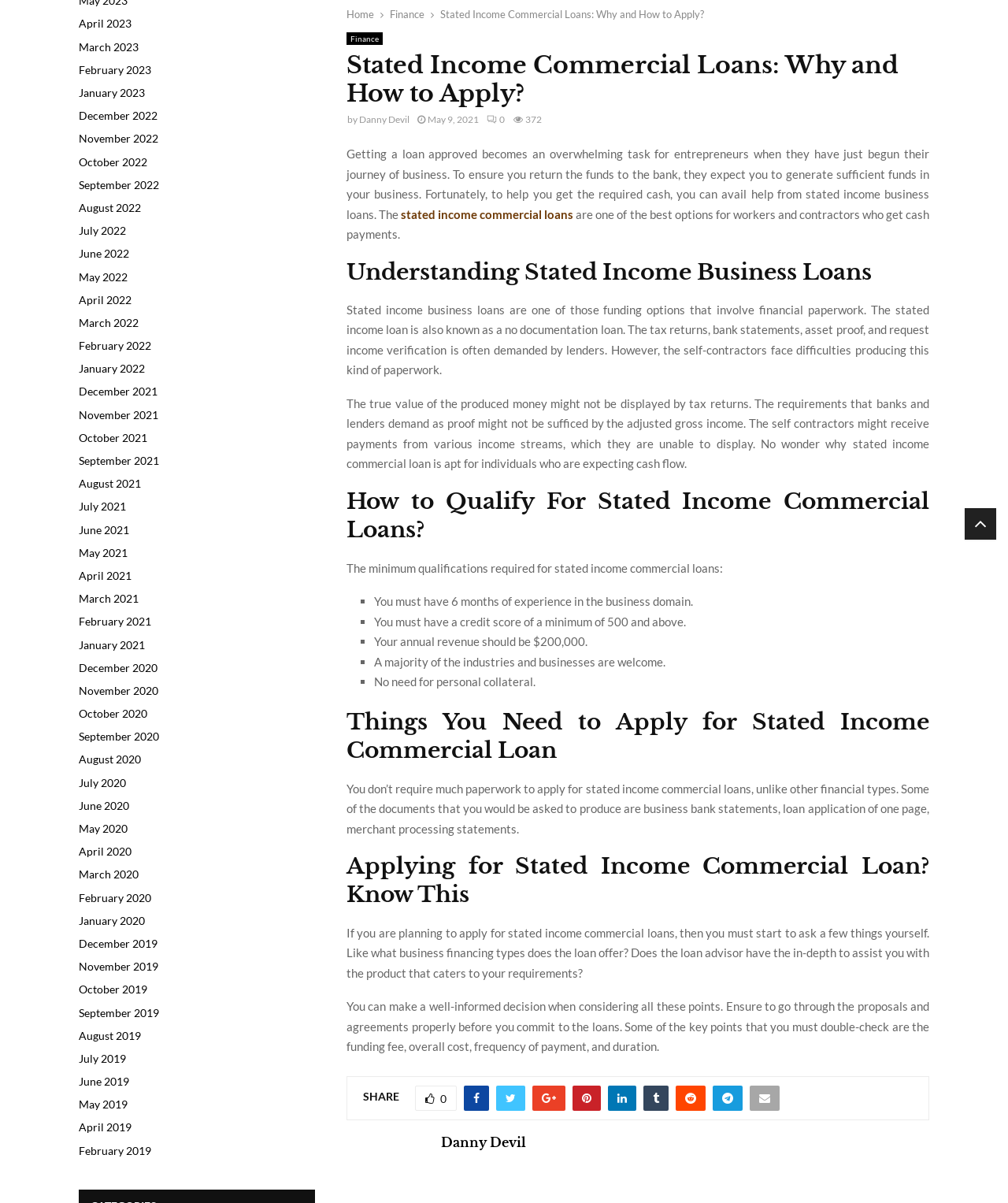Determine the bounding box coordinates for the UI element matching this description: "September 2021".

[0.078, 0.377, 0.158, 0.388]